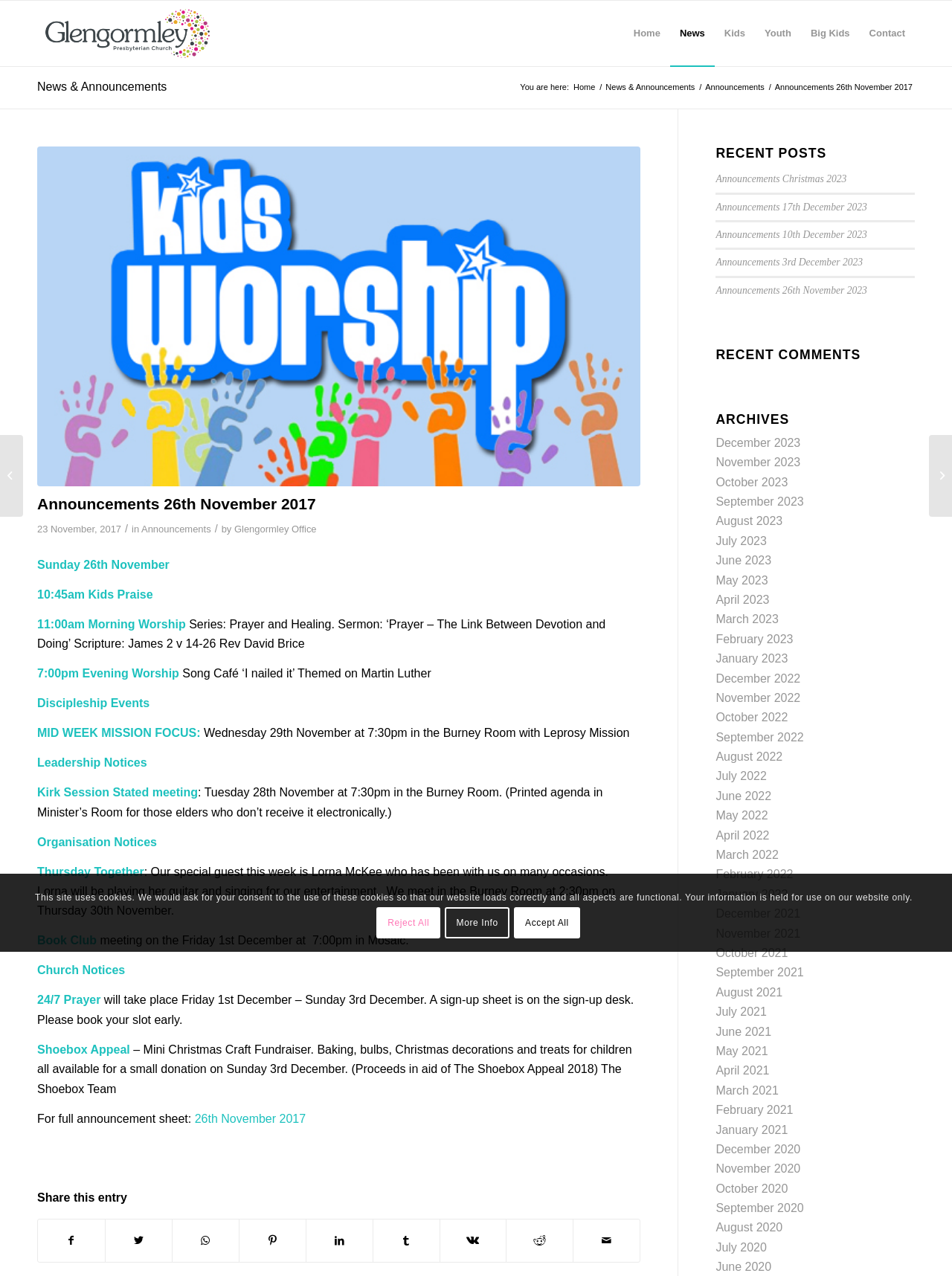Indicate the bounding box coordinates of the clickable region to achieve the following instruction: "Go to the 'News' page."

[0.704, 0.001, 0.751, 0.052]